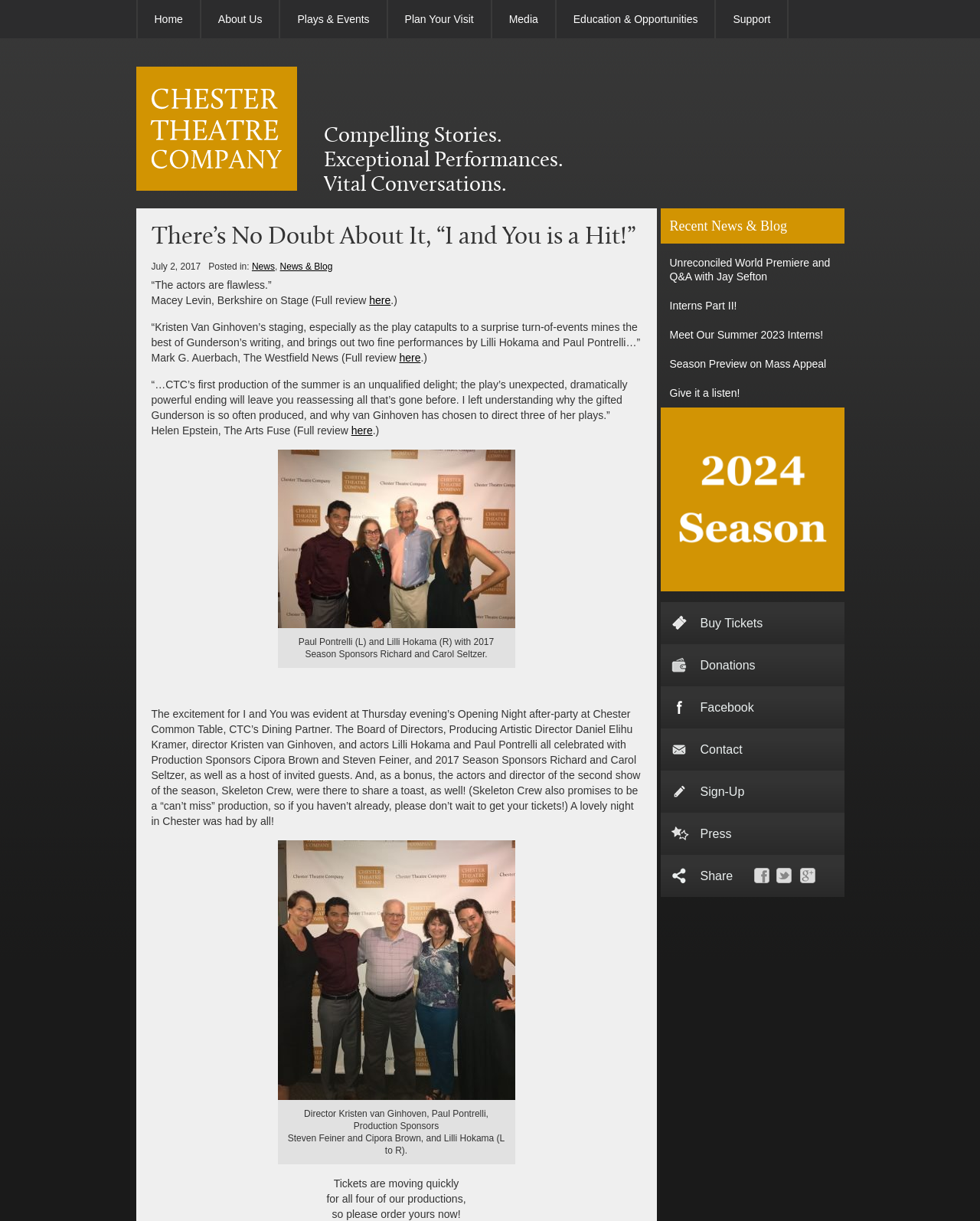Please specify the bounding box coordinates of the clickable region to carry out the following instruction: "View the photo of Paul Pontrelli and Lilli Hokama". The coordinates should be four float numbers between 0 and 1, in the format [left, top, right, bottom].

[0.283, 0.368, 0.525, 0.514]